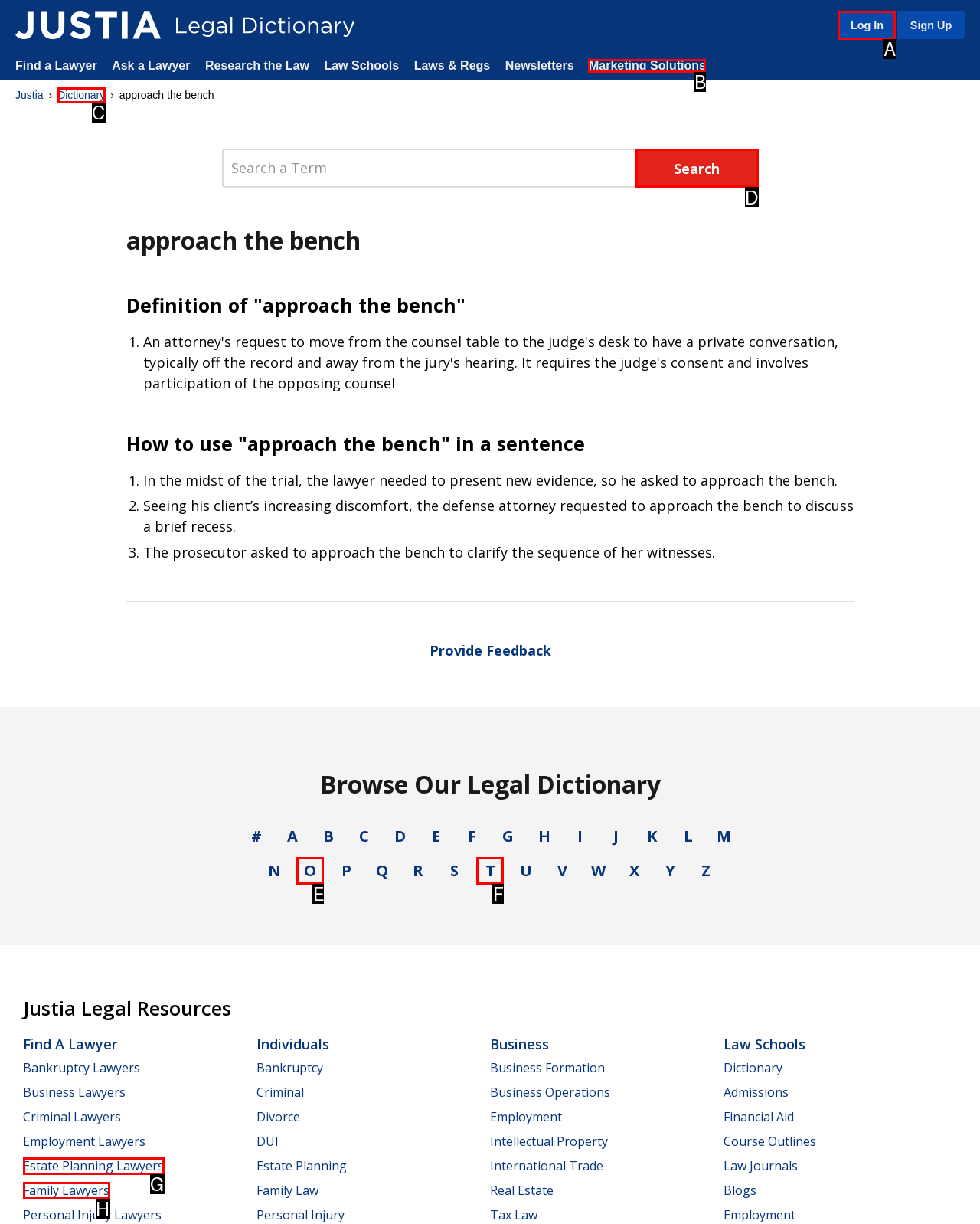Which option should you click on to fulfill this task: Log in? Answer with the letter of the correct choice.

A